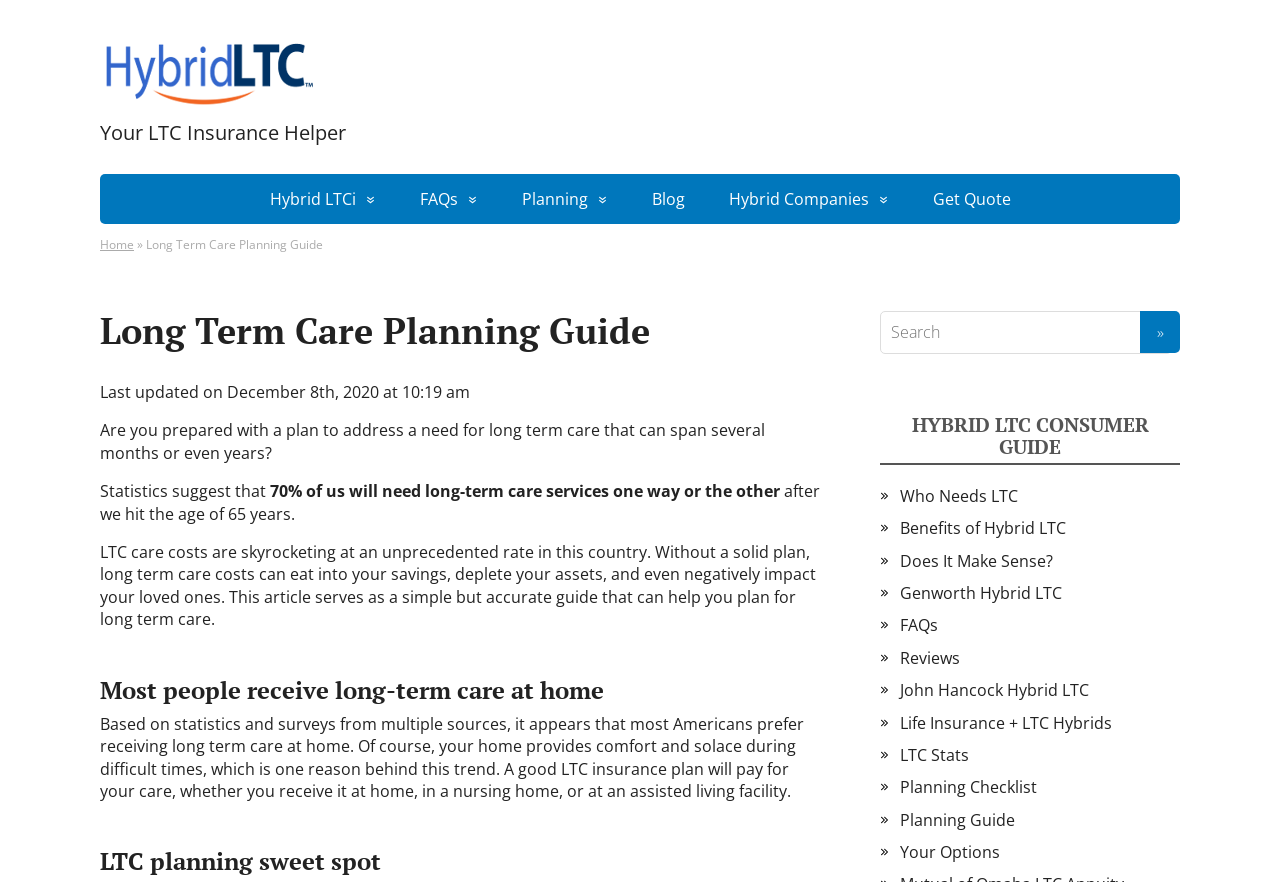What is the main topic of this webpage?
Can you provide an in-depth and detailed response to the question?

Based on the webpage content, it appears that the main topic is long term care planning, as indicated by the heading 'Long Term Care Planning Guide' and the various sections discussing long term care services, costs, and planning strategies.